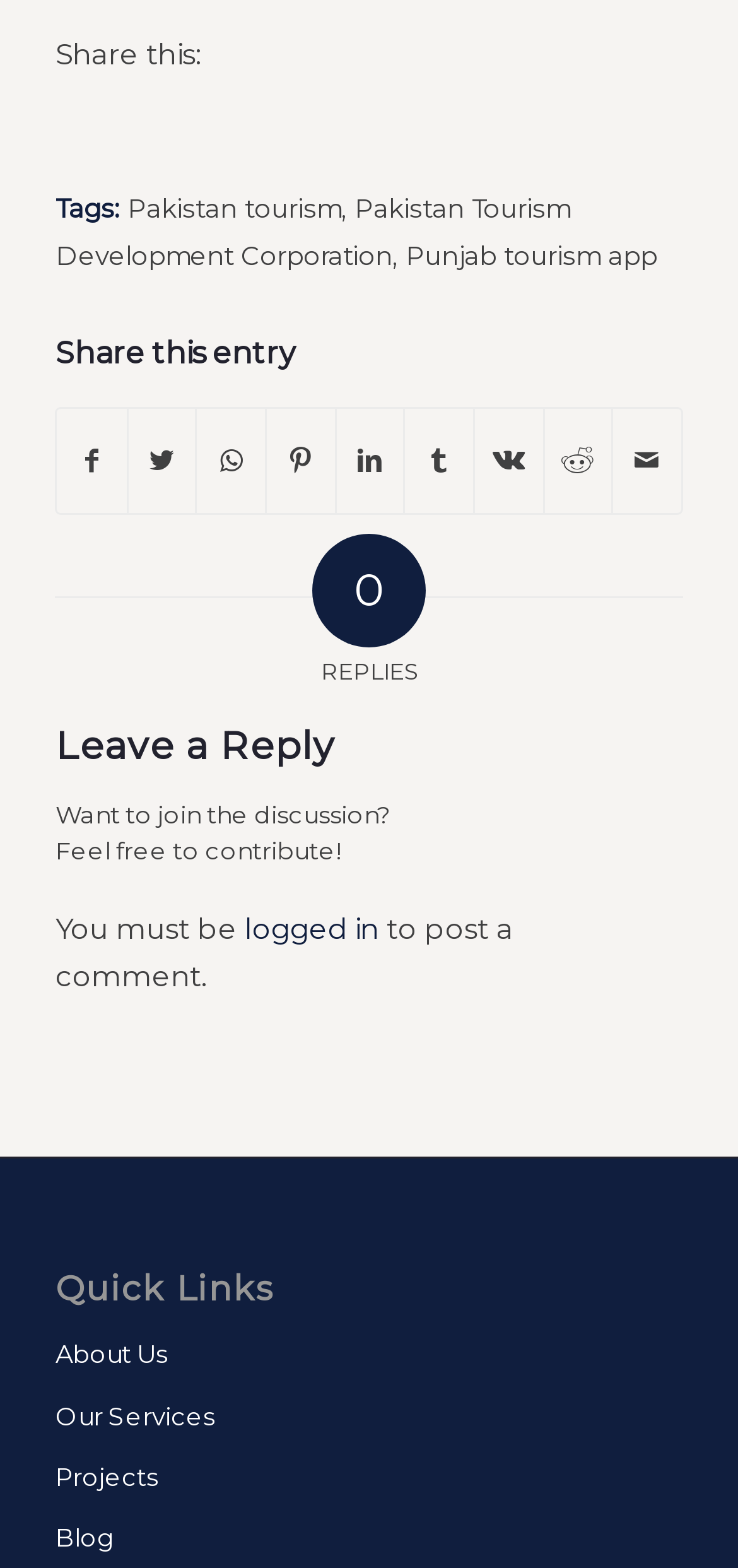What is the title of the section with links to social media? From the image, respond with a single word or brief phrase.

Share this entry